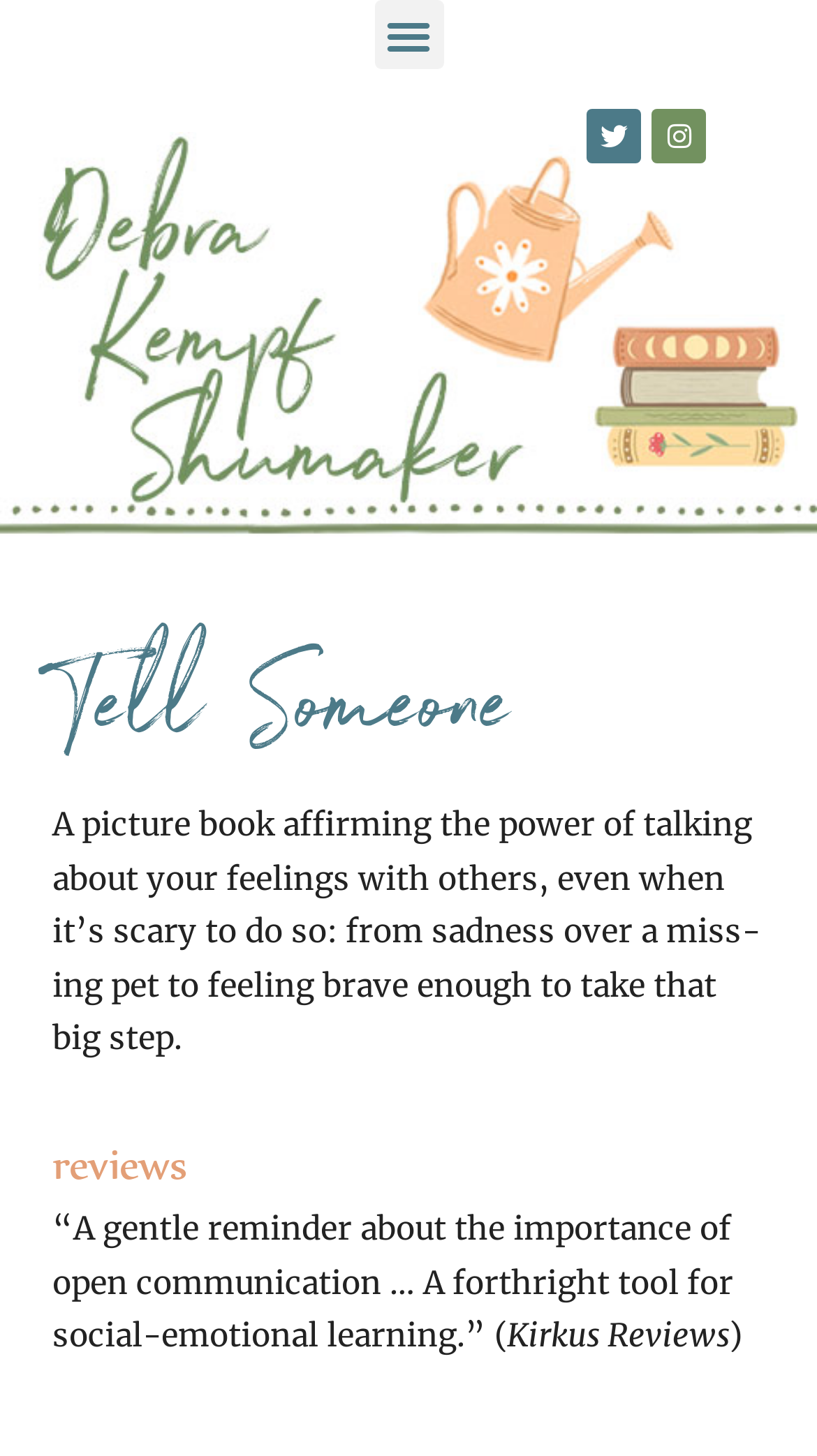Offer an in-depth caption of the entire webpage.

The webpage is about a picture book titled "Tell Someone" by Debra Kempf Shumaker. At the top right corner, there are two social media links, Twitter and Instagram, represented by their respective icons. Below these links, there is a menu toggle button on the top center of the page.

The main content of the page is dominated by a large image of the author, Debra Kempf Shumaker, which spans the entire width of the page. Above the image, there is a heading that reads "Tell Someone". Below the image, there is a paragraph of text that summarizes the book's theme, which is about the importance of talking about one's feelings with others, even when it's scary.

Further down, there is a heading that reads "reviews", followed by a quote from Kirkus Reviews, which praises the book as a "gentle reminder about the importance of open communication" and a "forthright tool for social-emotional learning". The quote is attributed to Kirkus Reviews, with the publication's name written in a smaller font size.